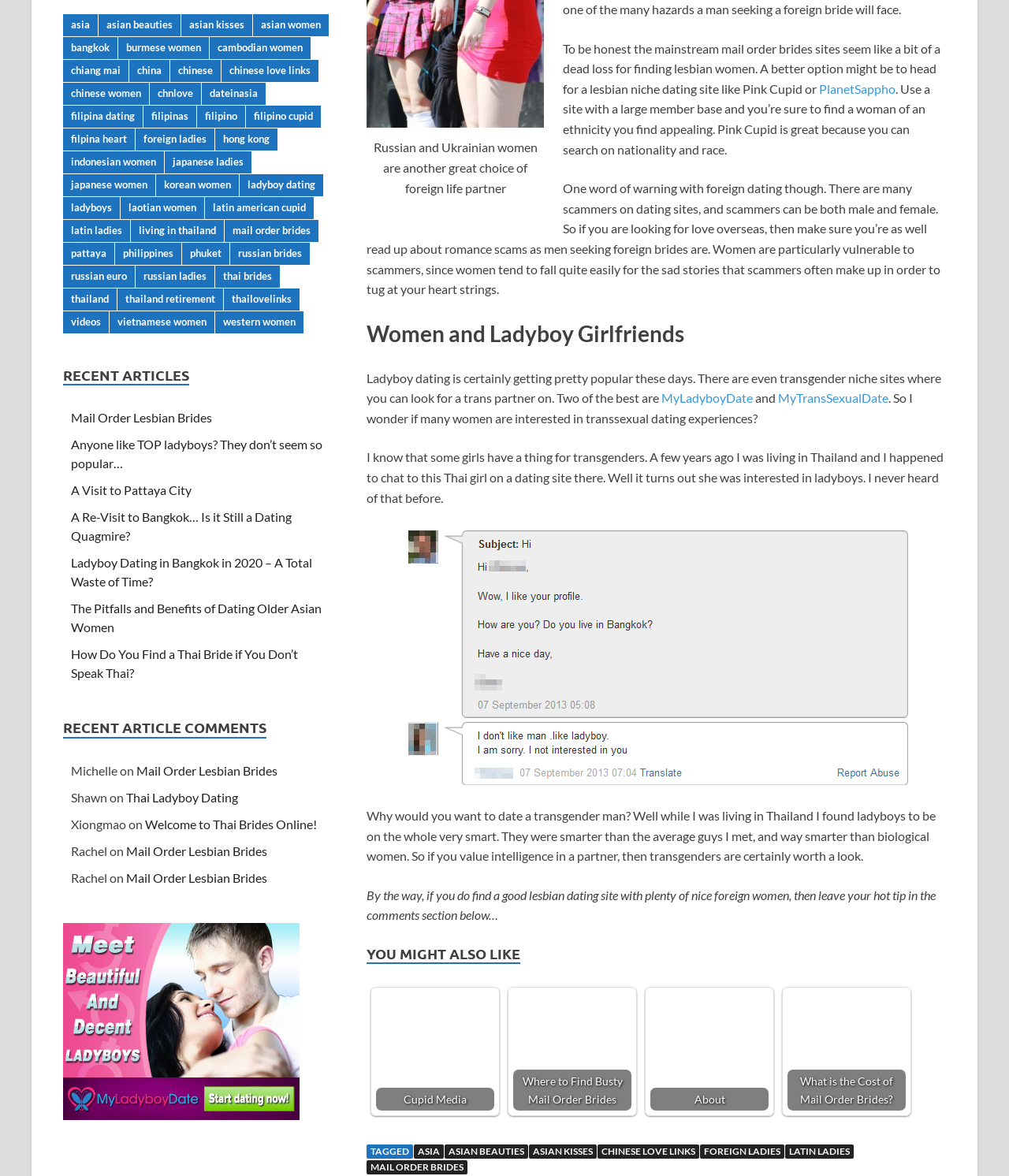What is the recommended dating site for finding lesbian women?
Kindly offer a detailed explanation using the data available in the image.

According to the text, Pink Cupid is a recommended dating site for finding lesbian women, as it allows users to search by nationality and race.